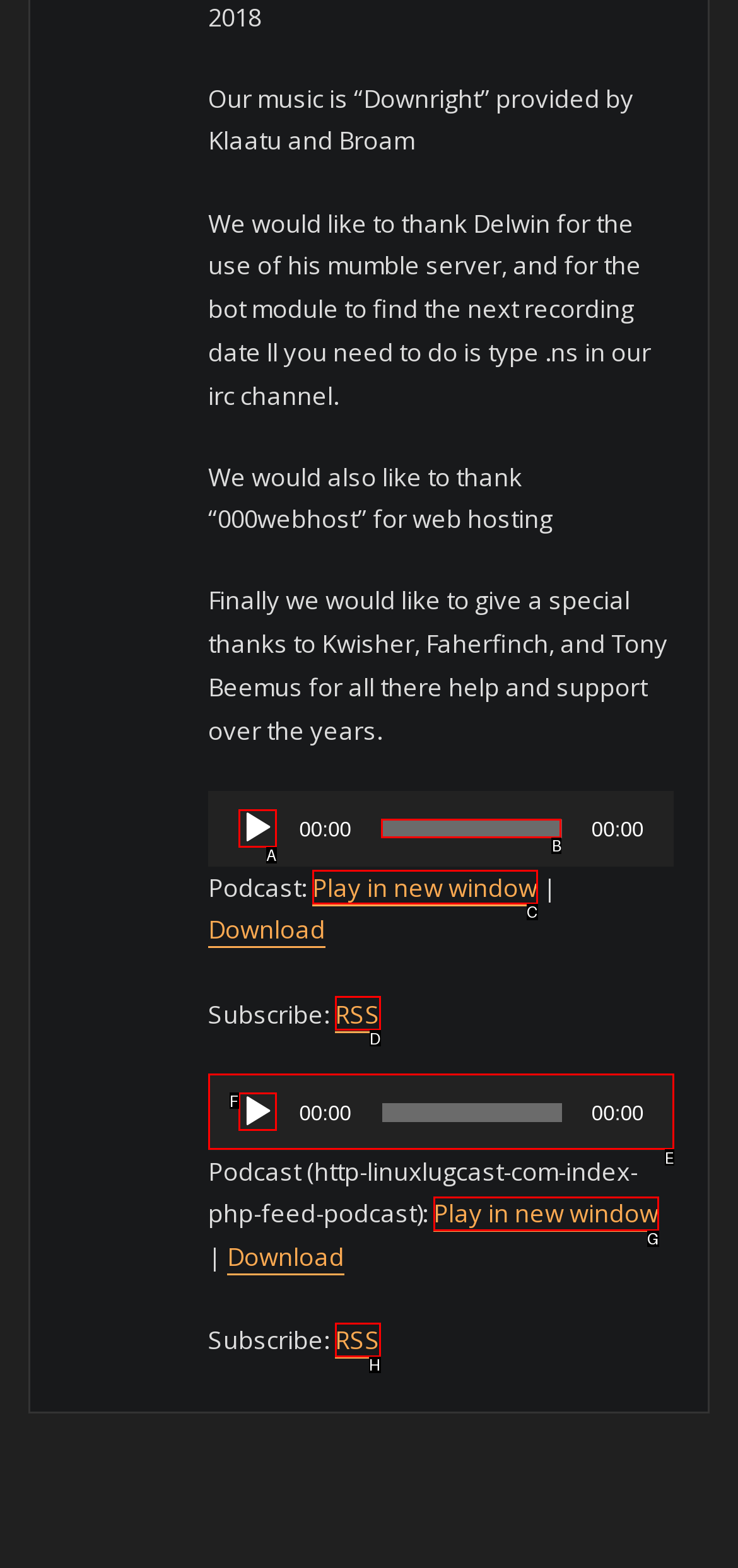Match the description: aria-label="Play" title="Play" to one of the options shown. Reply with the letter of the best match.

A